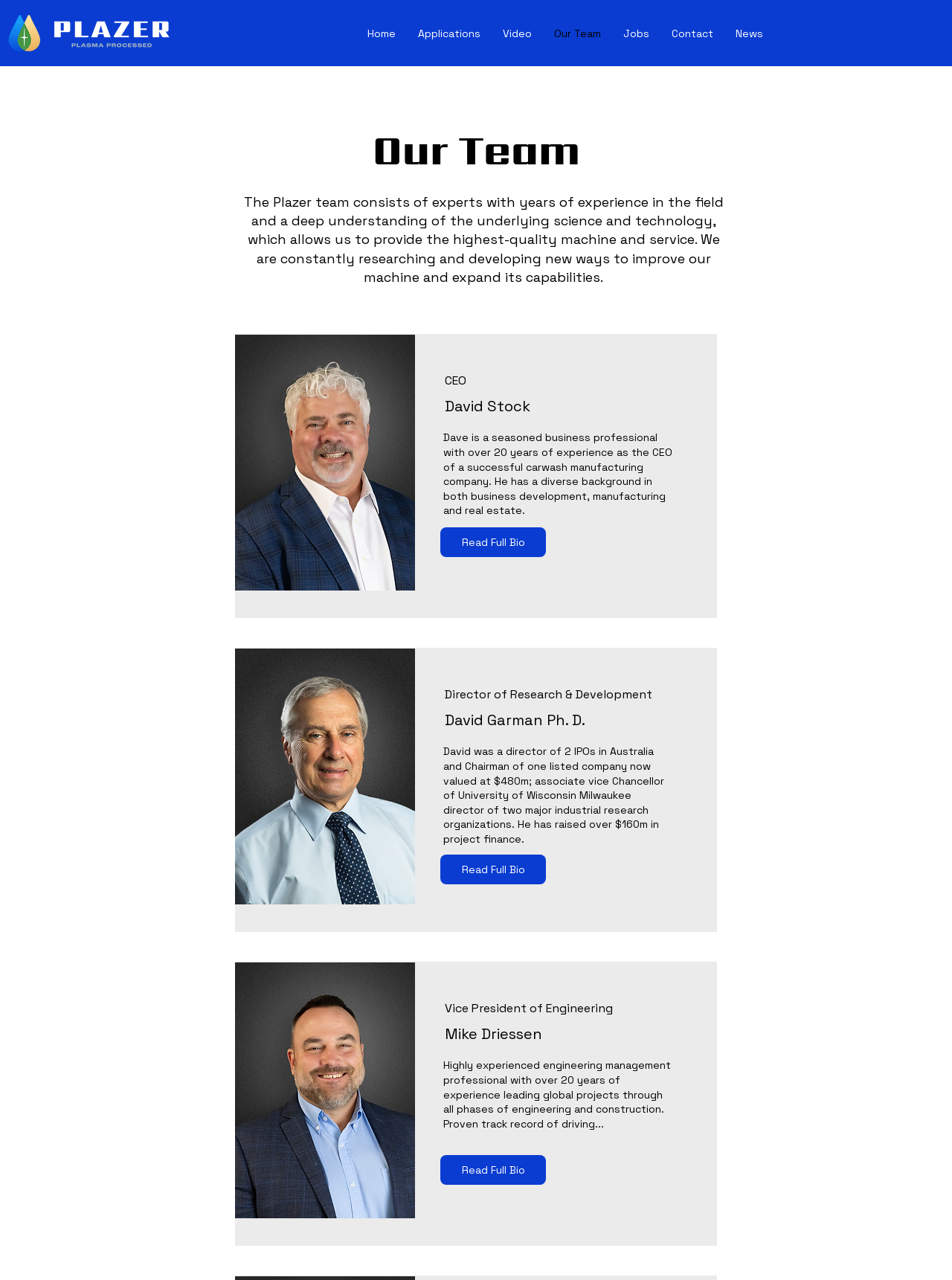Please determine the bounding box coordinates for the element that should be clicked to follow these instructions: "Click the Home link".

[0.374, 0.012, 0.427, 0.041]